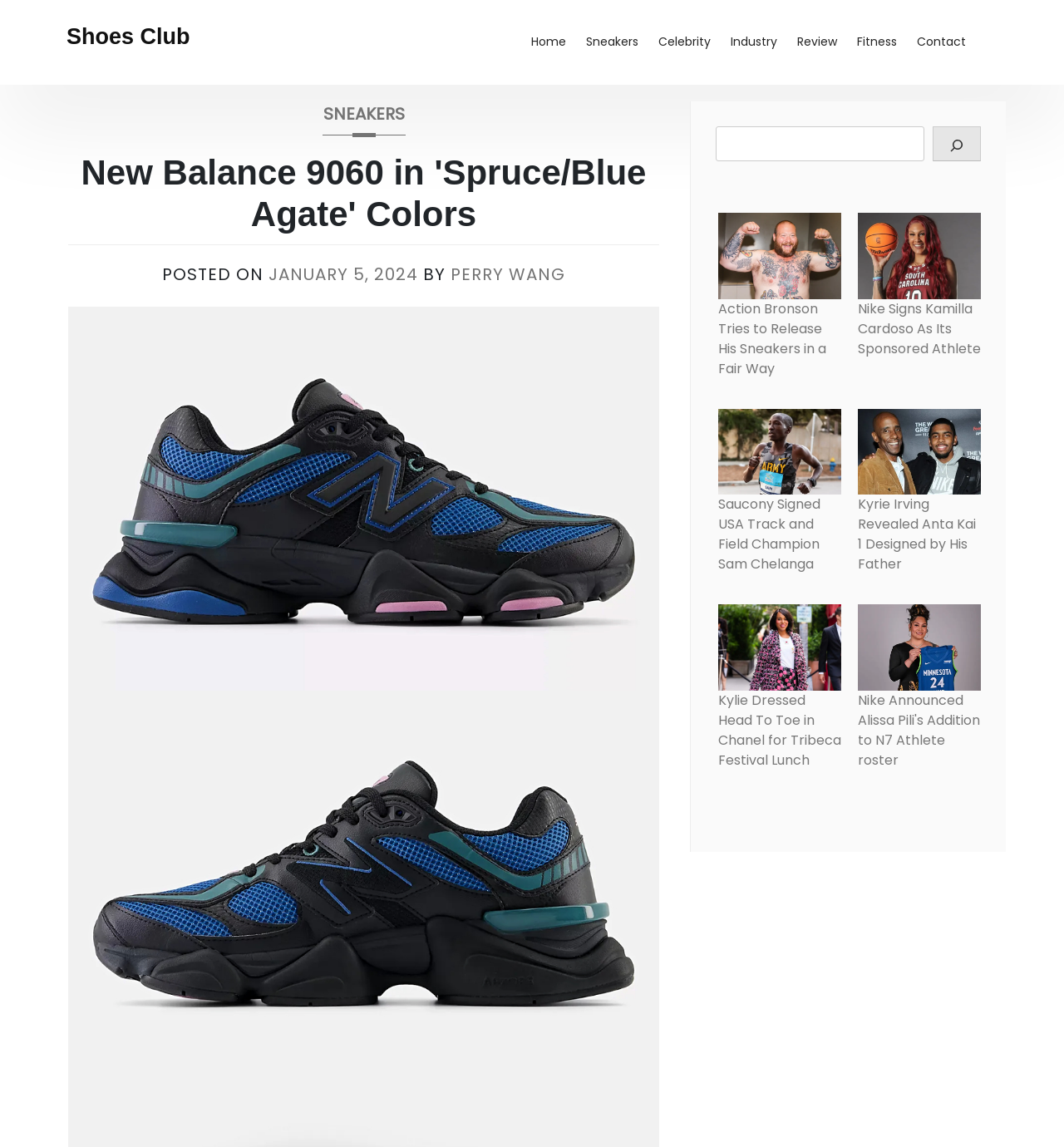What is the date of the post?
Look at the image and answer the question using a single word or phrase.

JANUARY 5, 2024